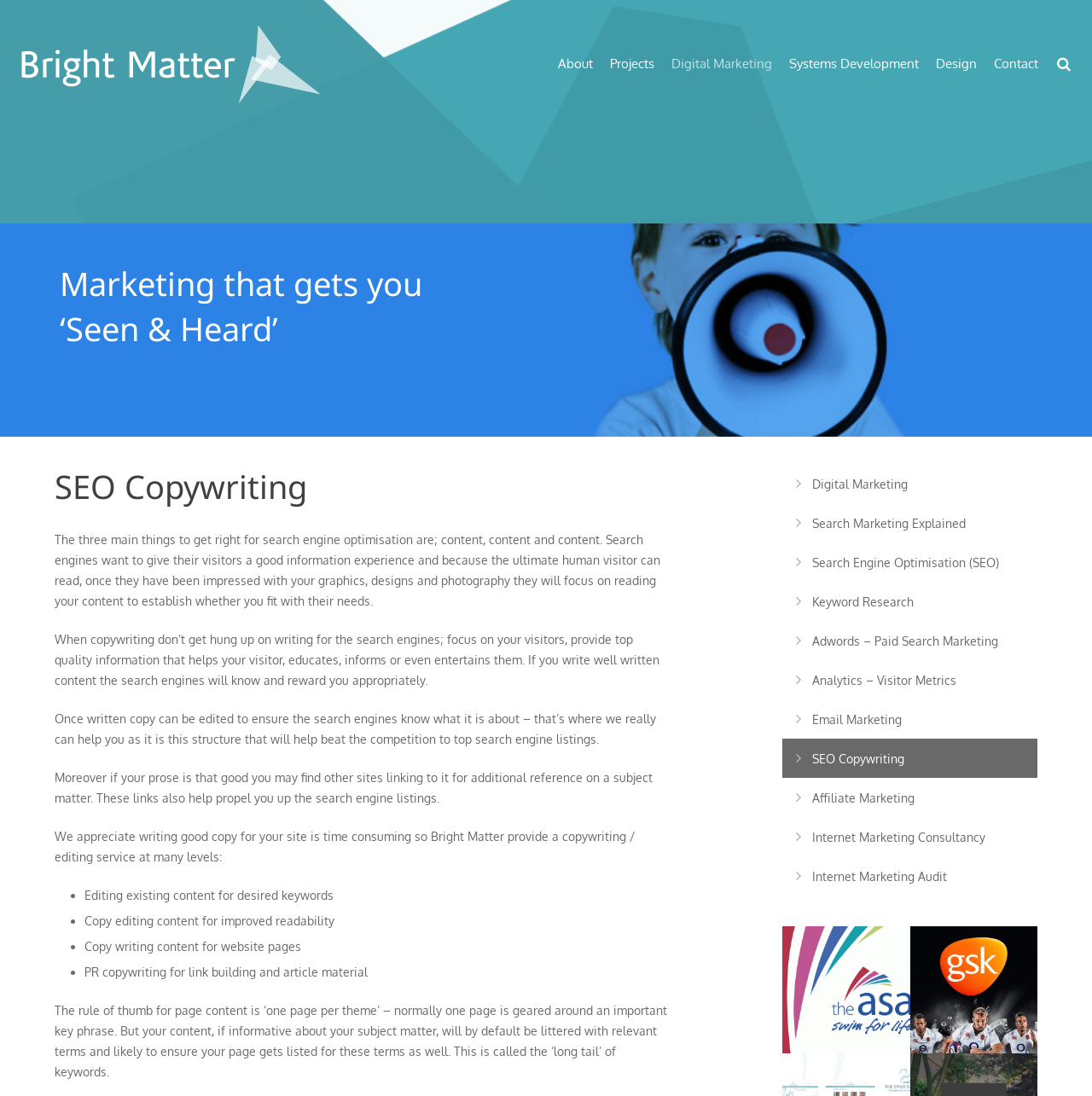Please locate the bounding box coordinates of the region I need to click to follow this instruction: "read about 4 C's of grading".

None